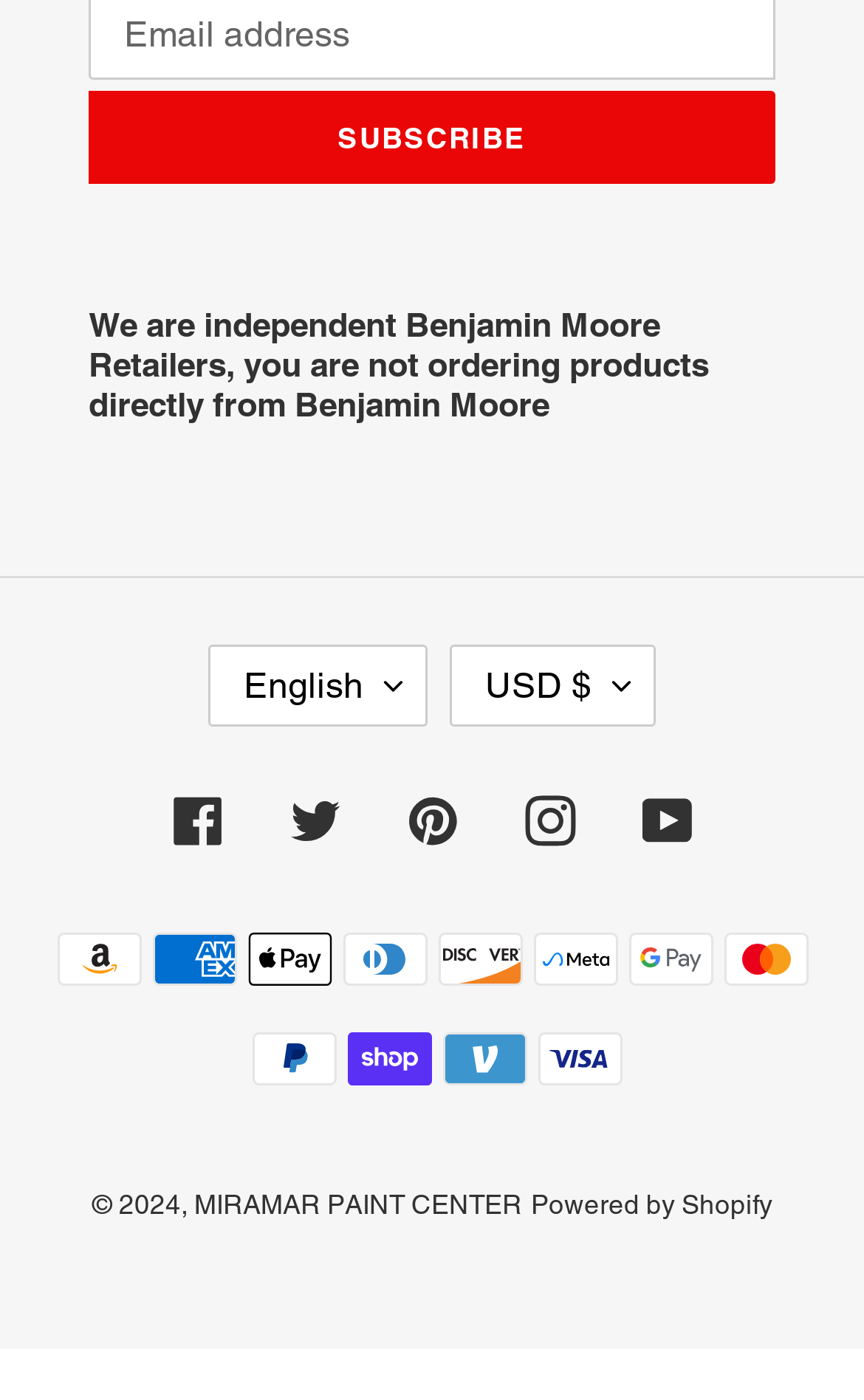Point out the bounding box coordinates of the section to click in order to follow this instruction: "Subscribe to the newsletter".

[0.103, 0.065, 0.897, 0.132]